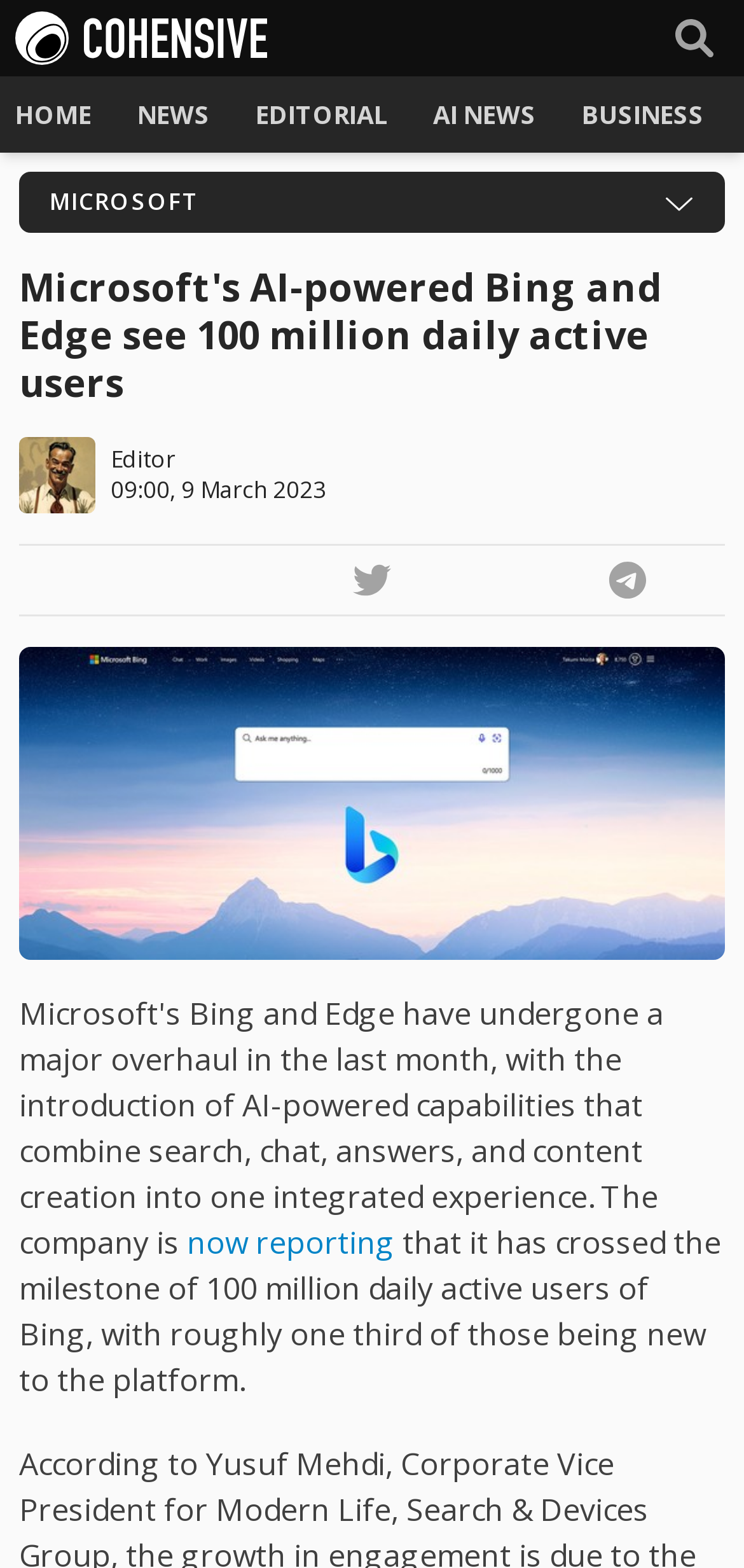Provide a one-word or short-phrase answer to the question:
How many daily active users does Bing have?

100 million